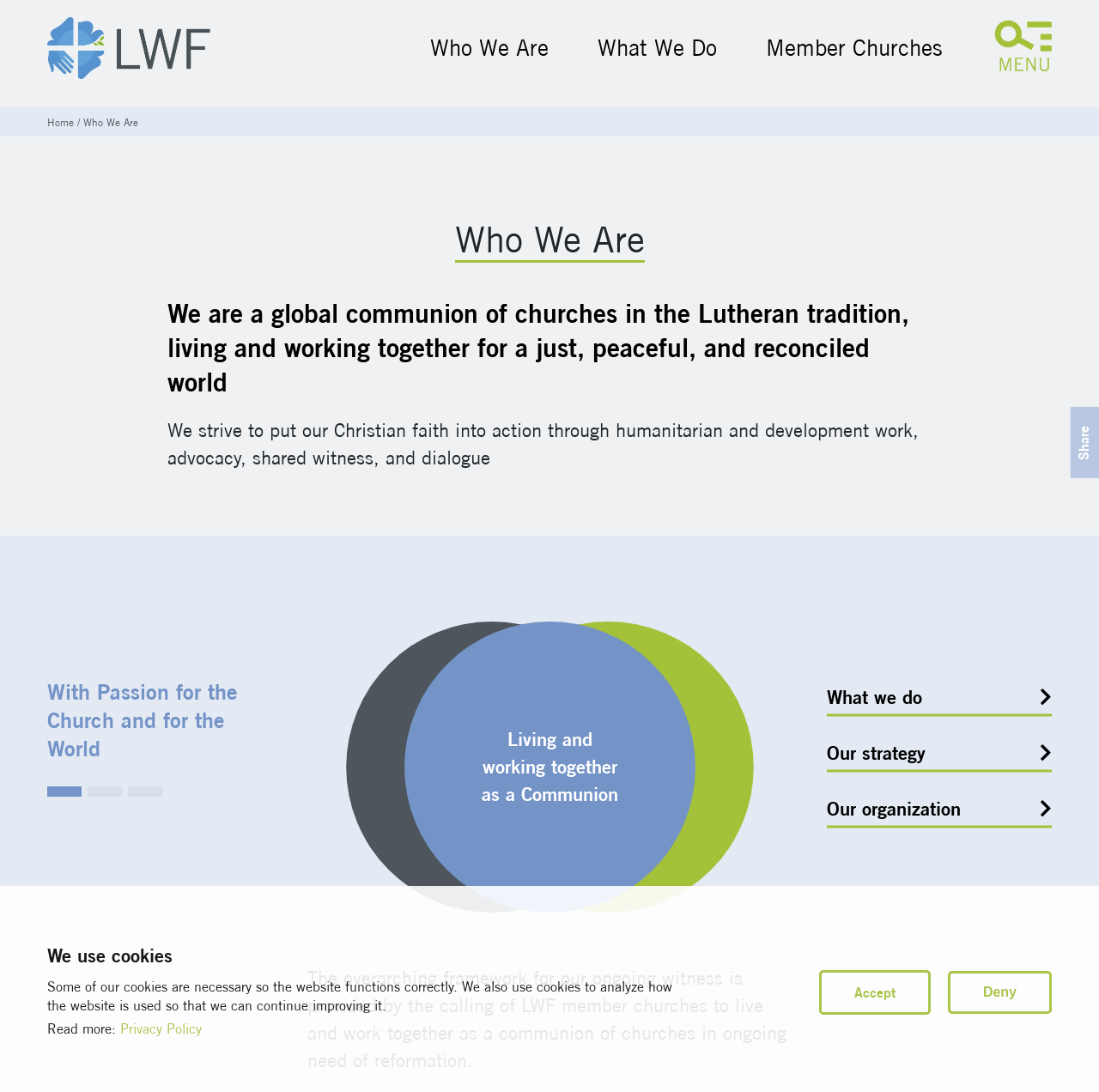Using the element description Member Churches, predict the bounding box coordinates for the UI element. Provide the coordinates in (top-left x, top-left y, bottom-right x, bottom-right y) format with values ranging from 0 to 1.

[0.016, 0.641, 0.039, 0.726]